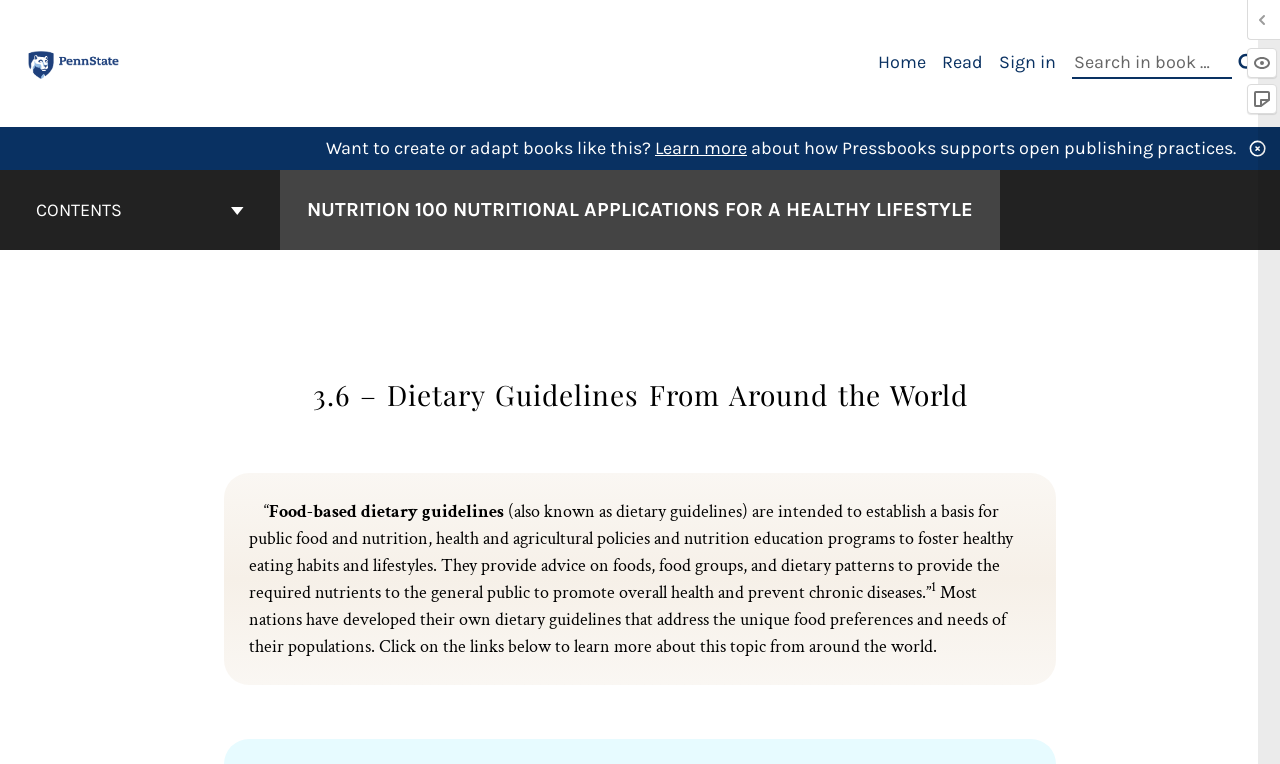What is the function of the 'SEARCH' button?
Look at the screenshot and respond with a single word or phrase.

To search in the book